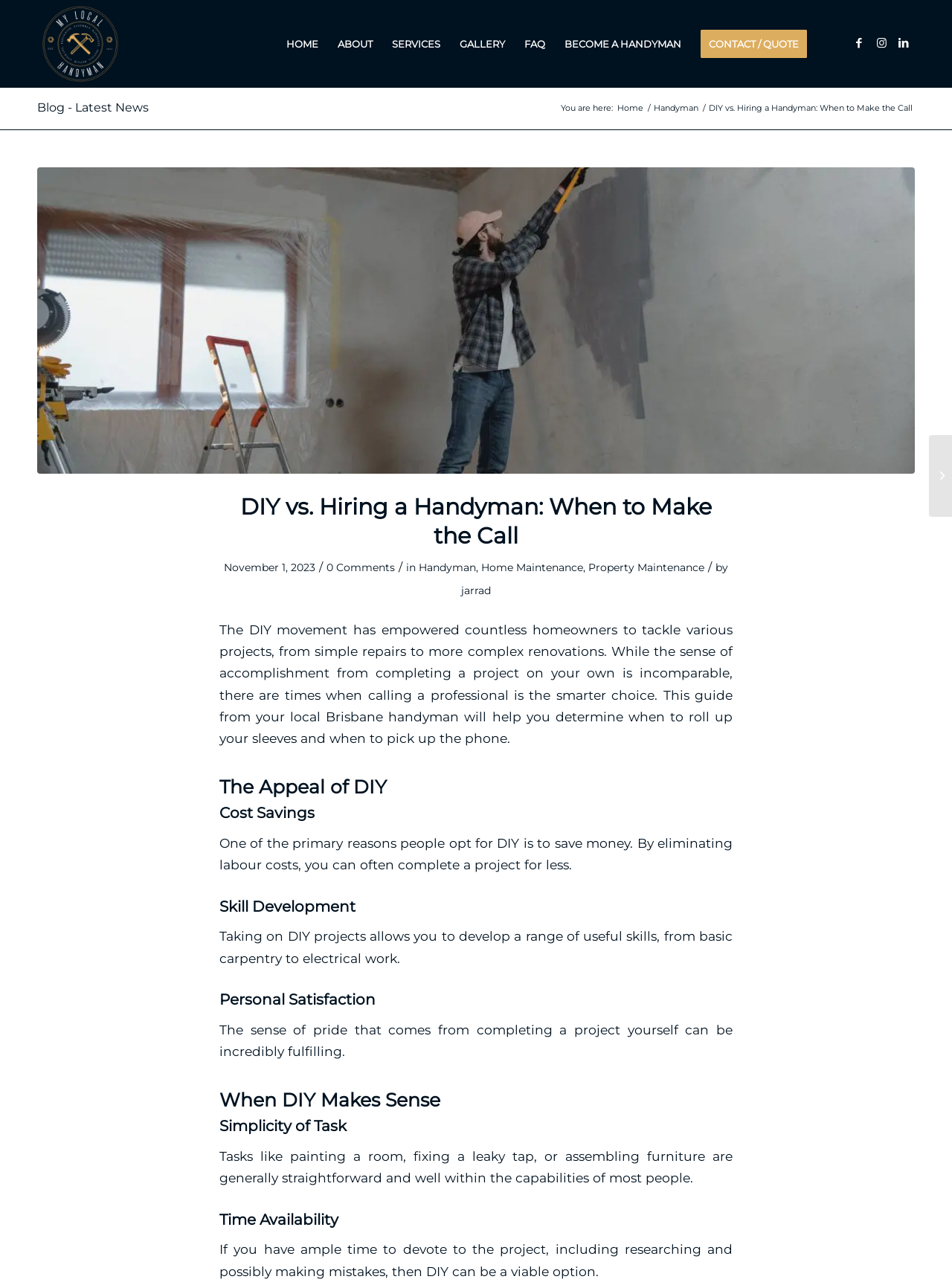What is the title of the blog post?
Look at the image and respond with a single word or a short phrase.

DIY vs. Hiring a Handyman: When to Make the Call